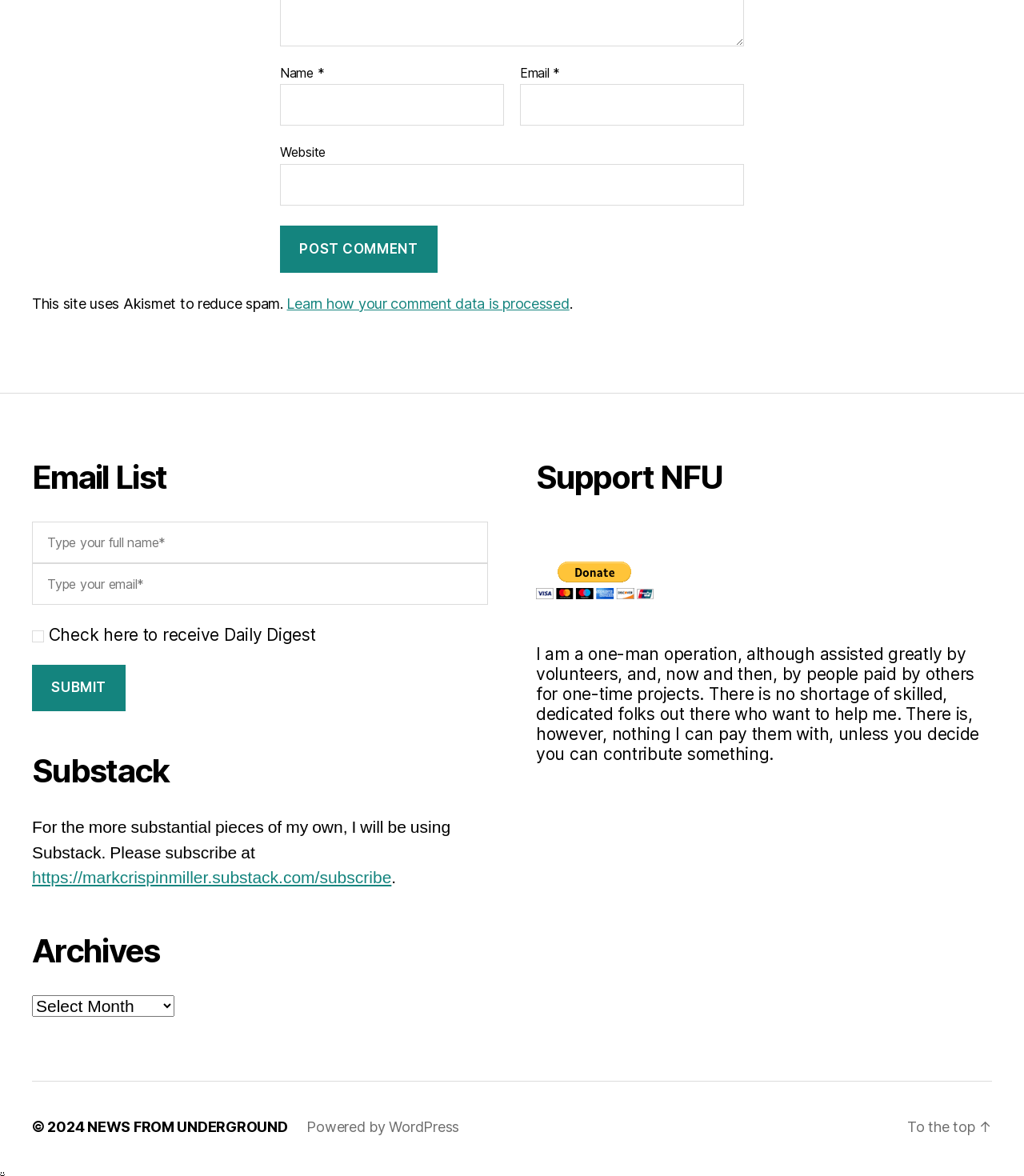Specify the bounding box coordinates of the region I need to click to perform the following instruction: "Click the Submit button". The coordinates must be four float numbers in the range of 0 to 1, i.e., [left, top, right, bottom].

[0.031, 0.565, 0.123, 0.605]